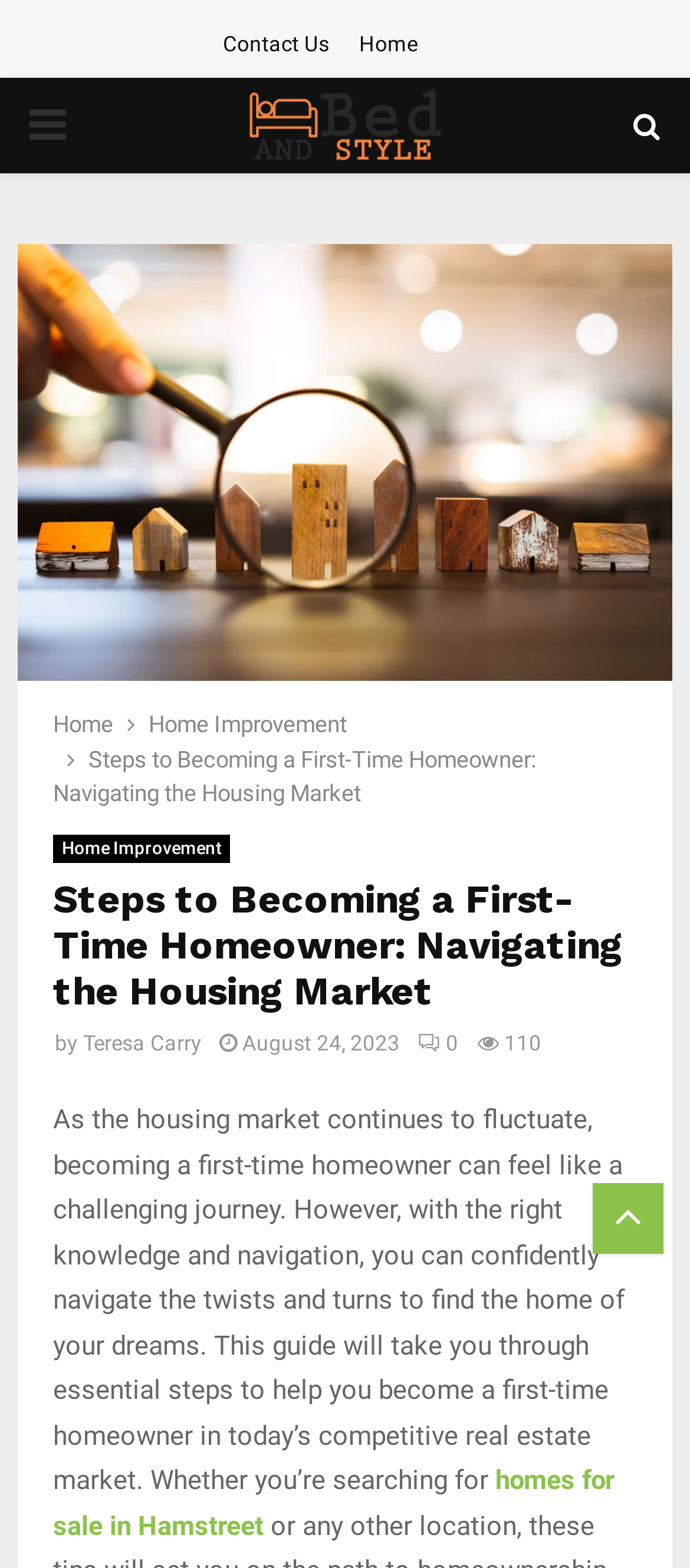Answer the question using only a single word or phrase: 
How many links are in the primary menu?

3